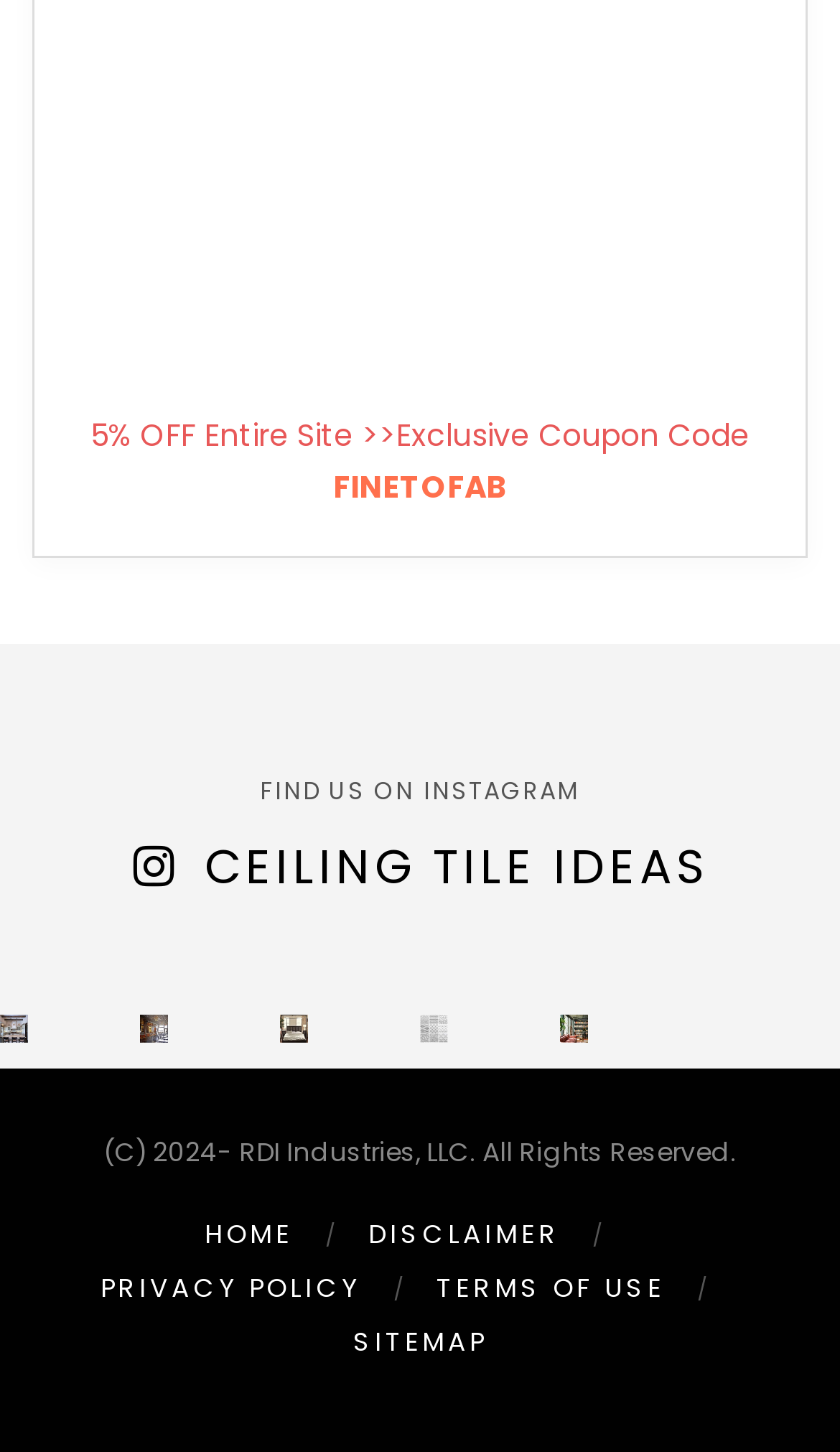Find the bounding box coordinates of the element's region that should be clicked in order to follow the given instruction: "Explore coffee shop design ideas". The coordinates should consist of four float numbers between 0 and 1, i.e., [left, top, right, bottom].

[0.167, 0.699, 0.2, 0.719]